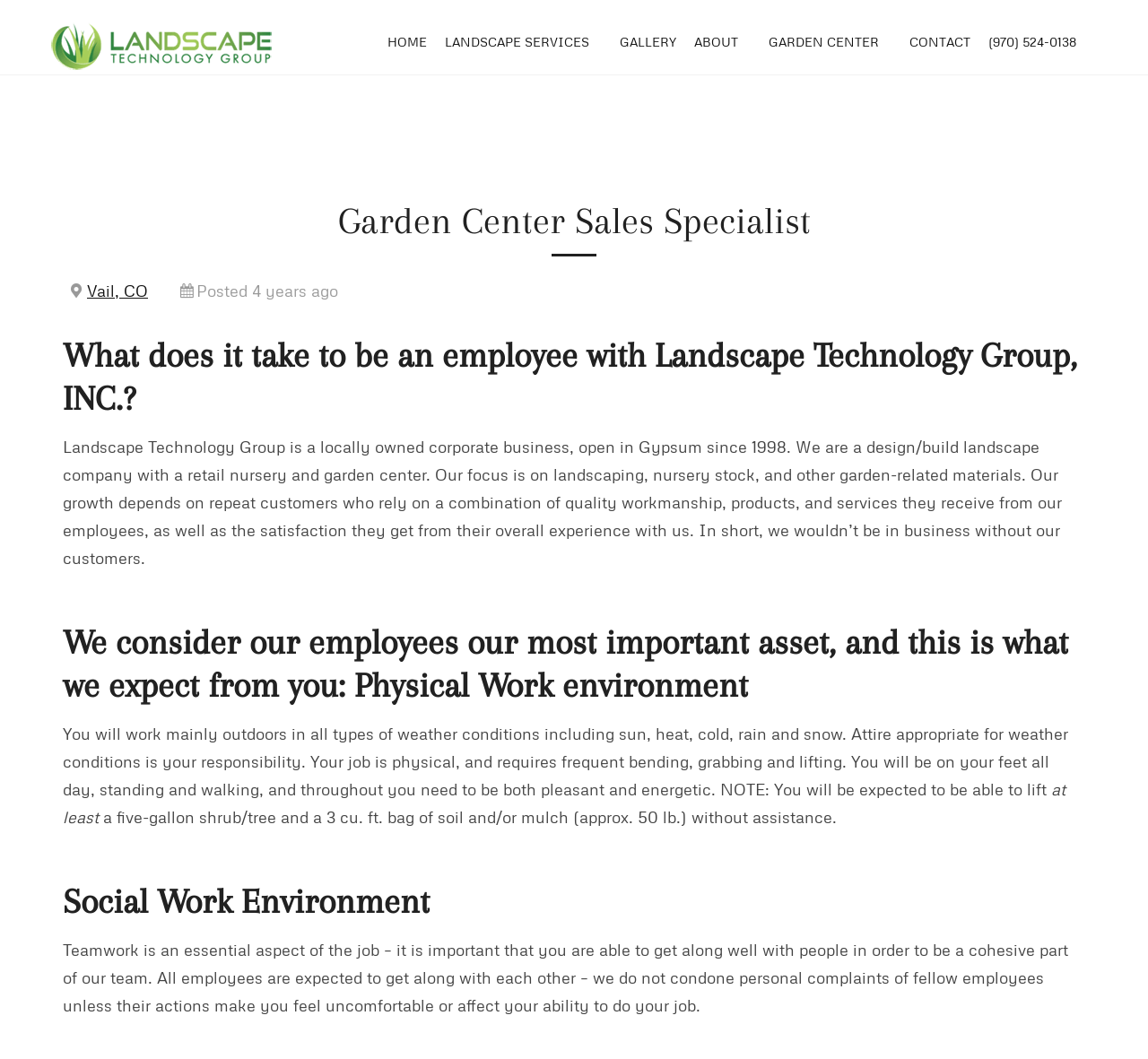Can you specify the bounding box coordinates of the area that needs to be clicked to fulfill the following instruction: "Click GALLERY"?

[0.532, 0.009, 0.597, 0.07]